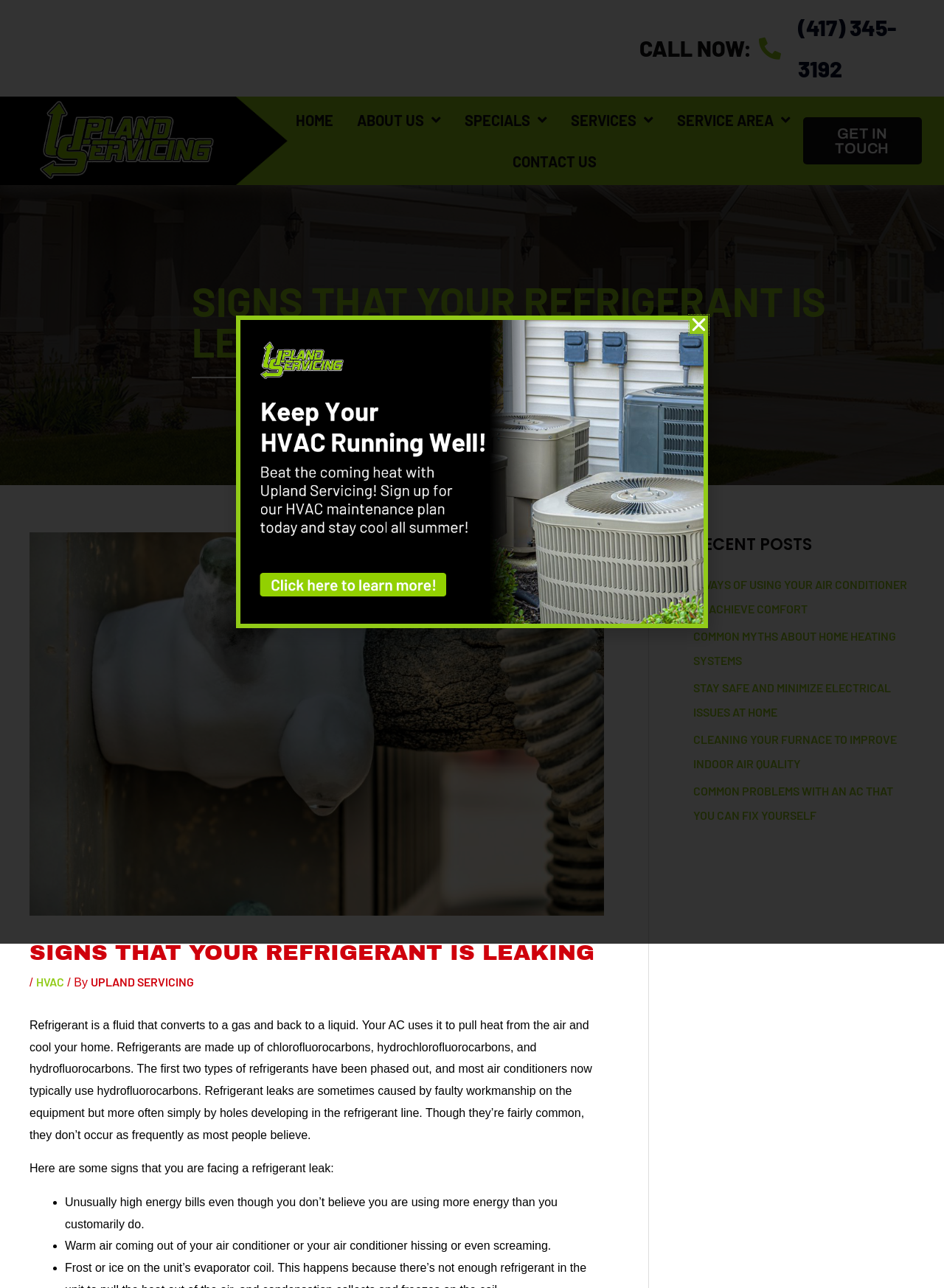Extract the main title from the webpage.

SIGNS THAT YOUR REFRIGERANT IS LEAKING